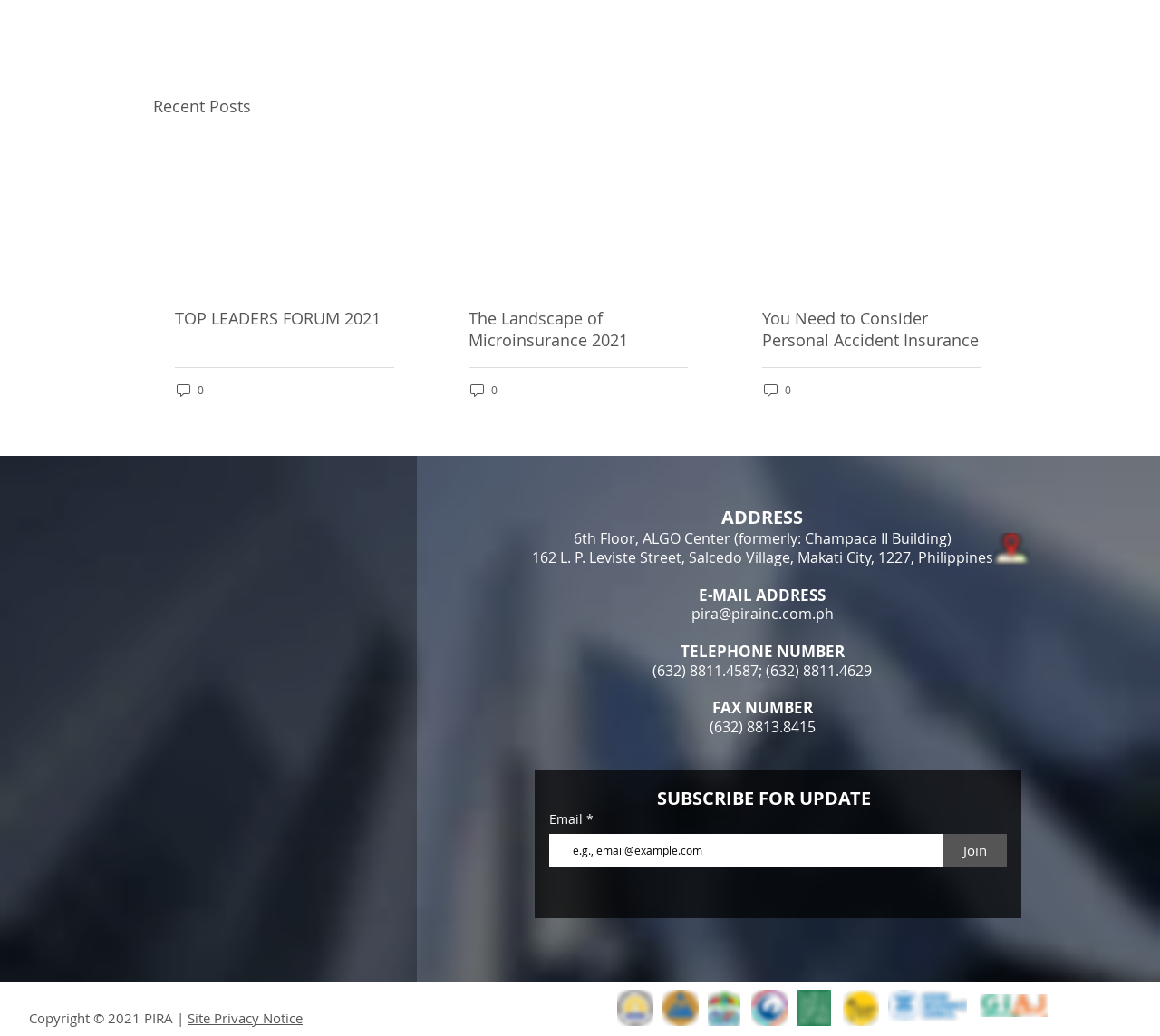Can you specify the bounding box coordinates of the area that needs to be clicked to fulfill the following instruction: "Enter email address in the subscription box"?

[0.473, 0.805, 0.819, 0.837]